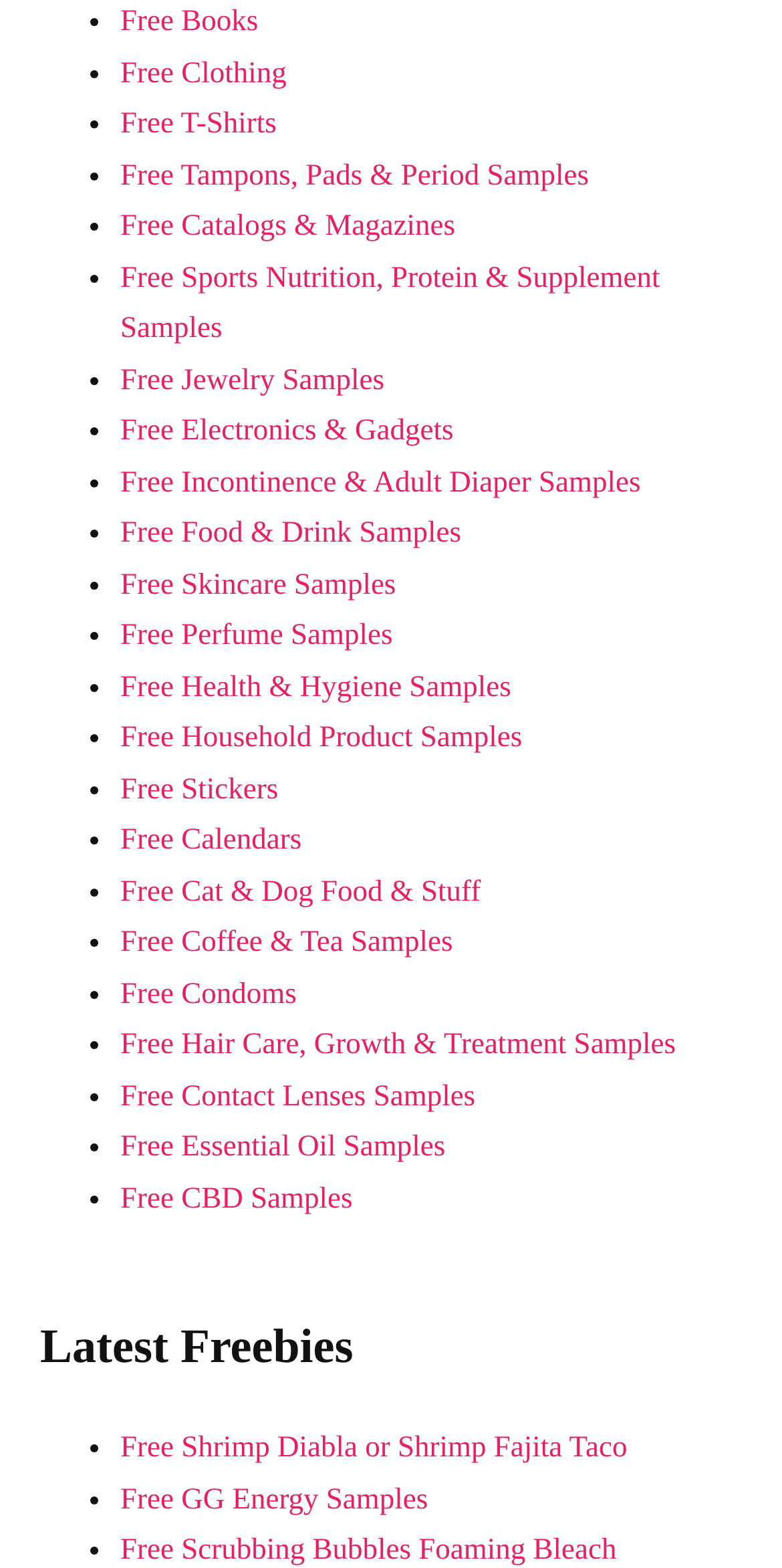Please reply with a single word or brief phrase to the question: 
What is the last category of free samples listed?

Coffee & Tea Samples